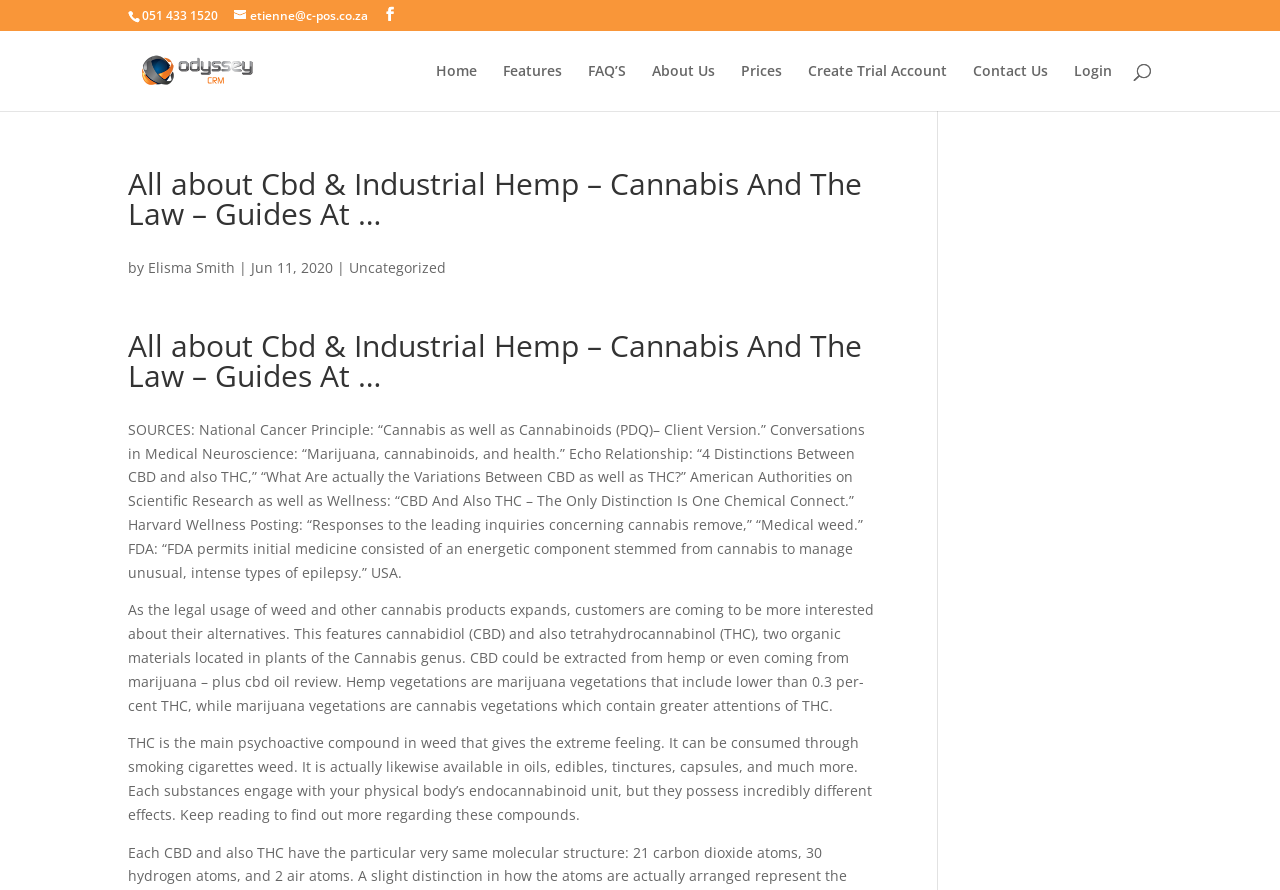Answer in one word or a short phrase: 
What is the topic of the article?

Cbd & Industrial Hemp